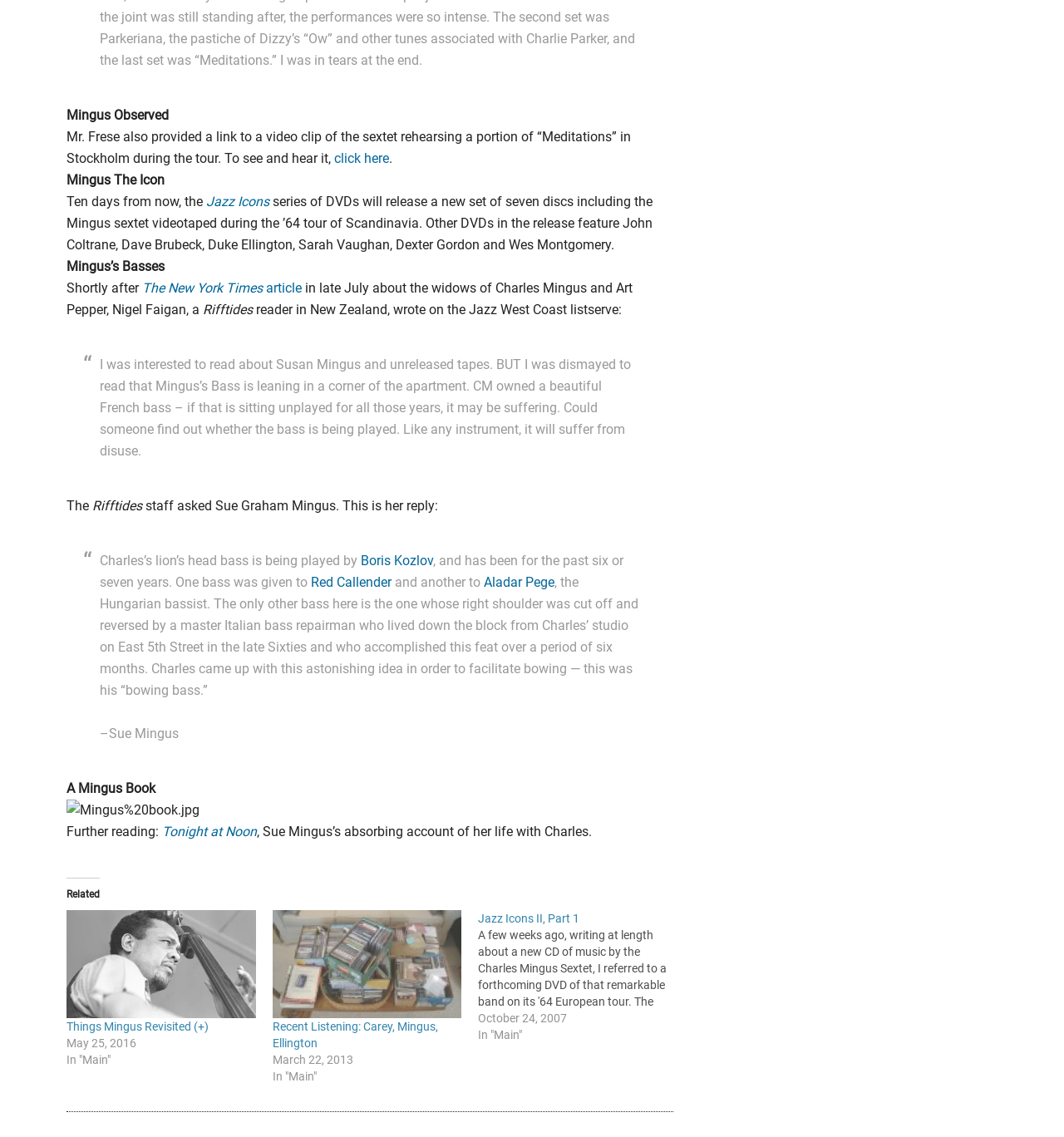Who is playing Charles’s lion’s head bass?
From the screenshot, supply a one-word or short-phrase answer.

Boris Kozlov